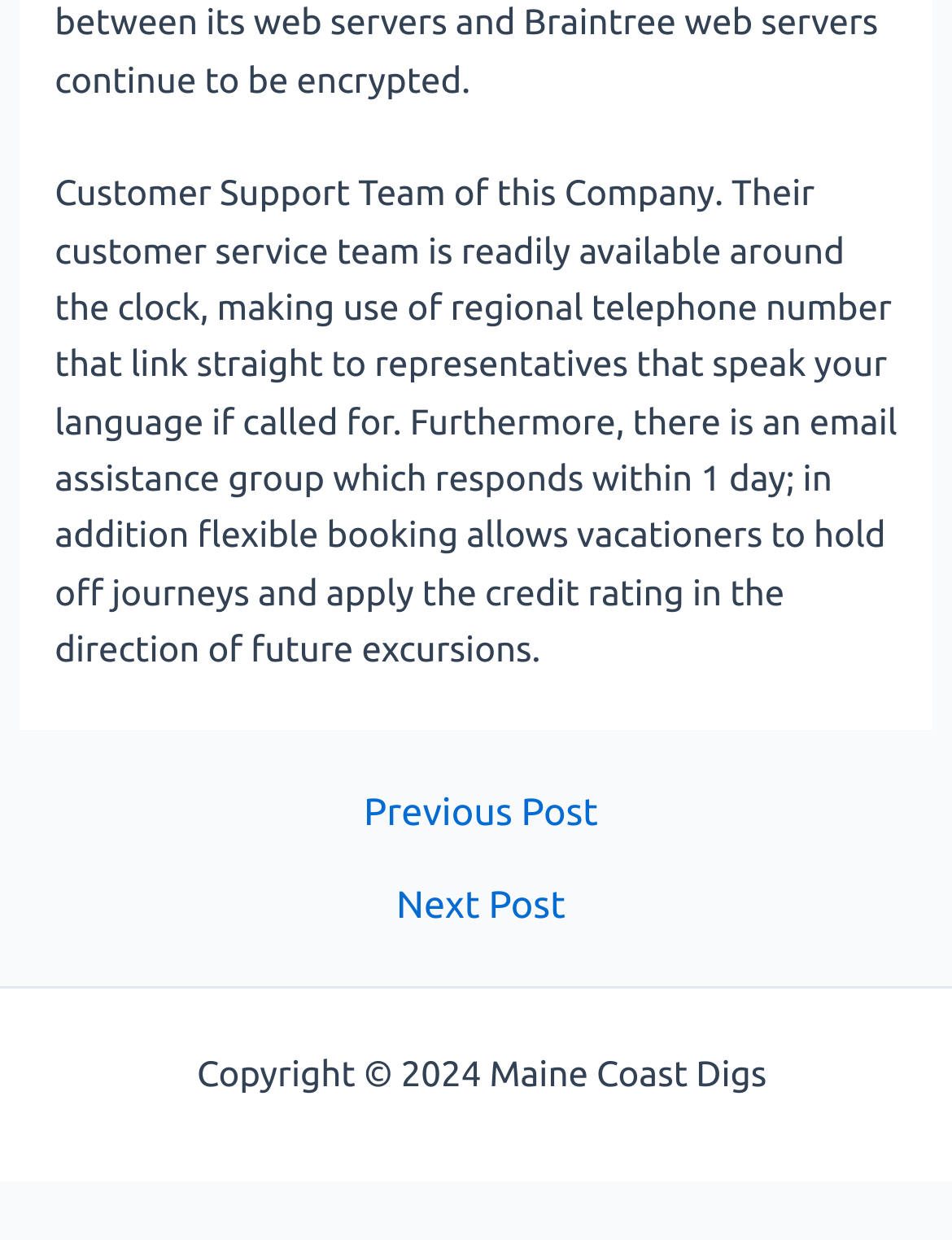What is the copyright year of the website?
Give a one-word or short-phrase answer derived from the screenshot.

2024